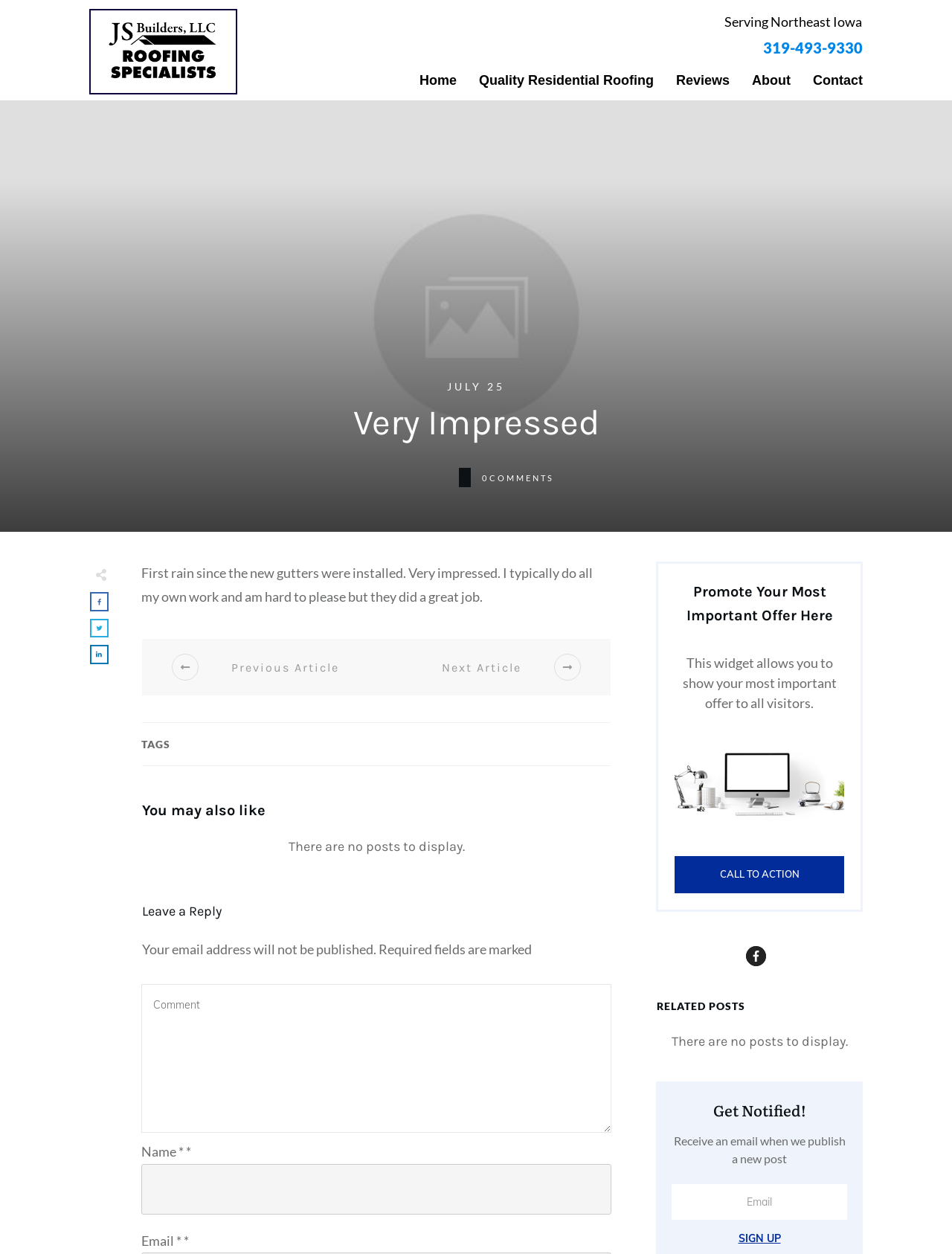Locate the bounding box coordinates of the area to click to fulfill this instruction: "Enter a comment". The bounding box should be presented as four float numbers between 0 and 1, in the order [left, top, right, bottom].

[0.148, 0.785, 0.642, 0.903]